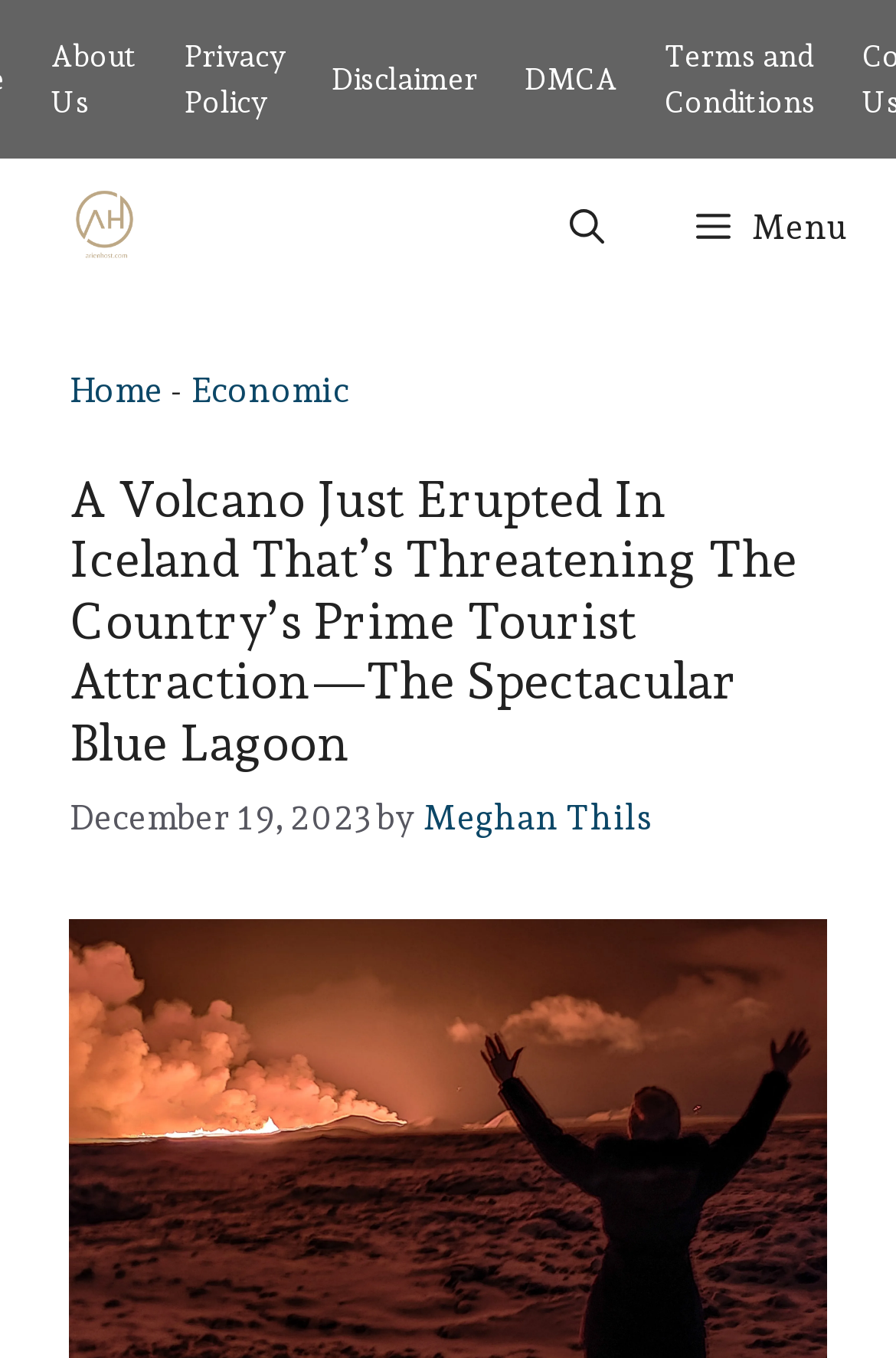Locate the bounding box coordinates of the element you need to click to accomplish the task described by this instruction: "Search for something".

[0.585, 0.117, 0.726, 0.218]